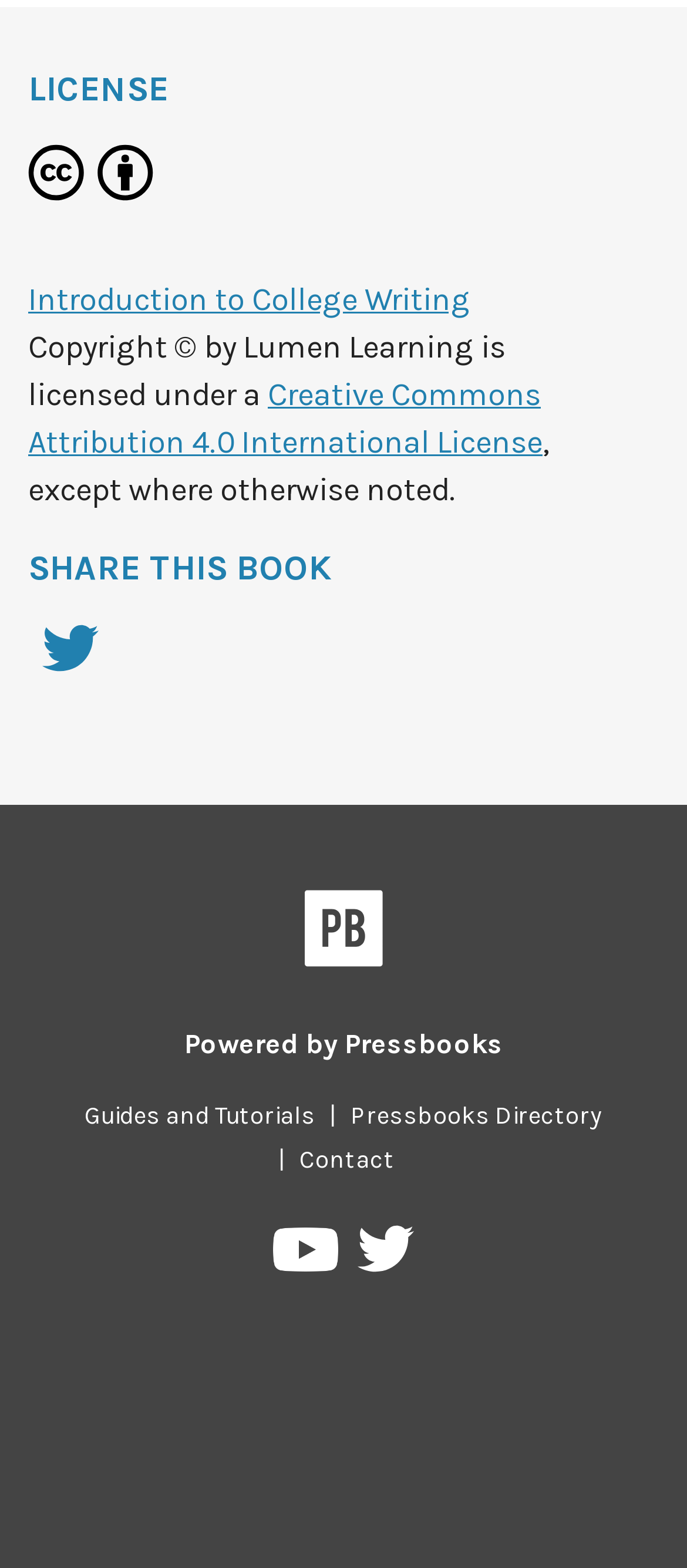Determine the bounding box coordinates of the region that needs to be clicked to achieve the task: "Click on the 'Home' link".

None